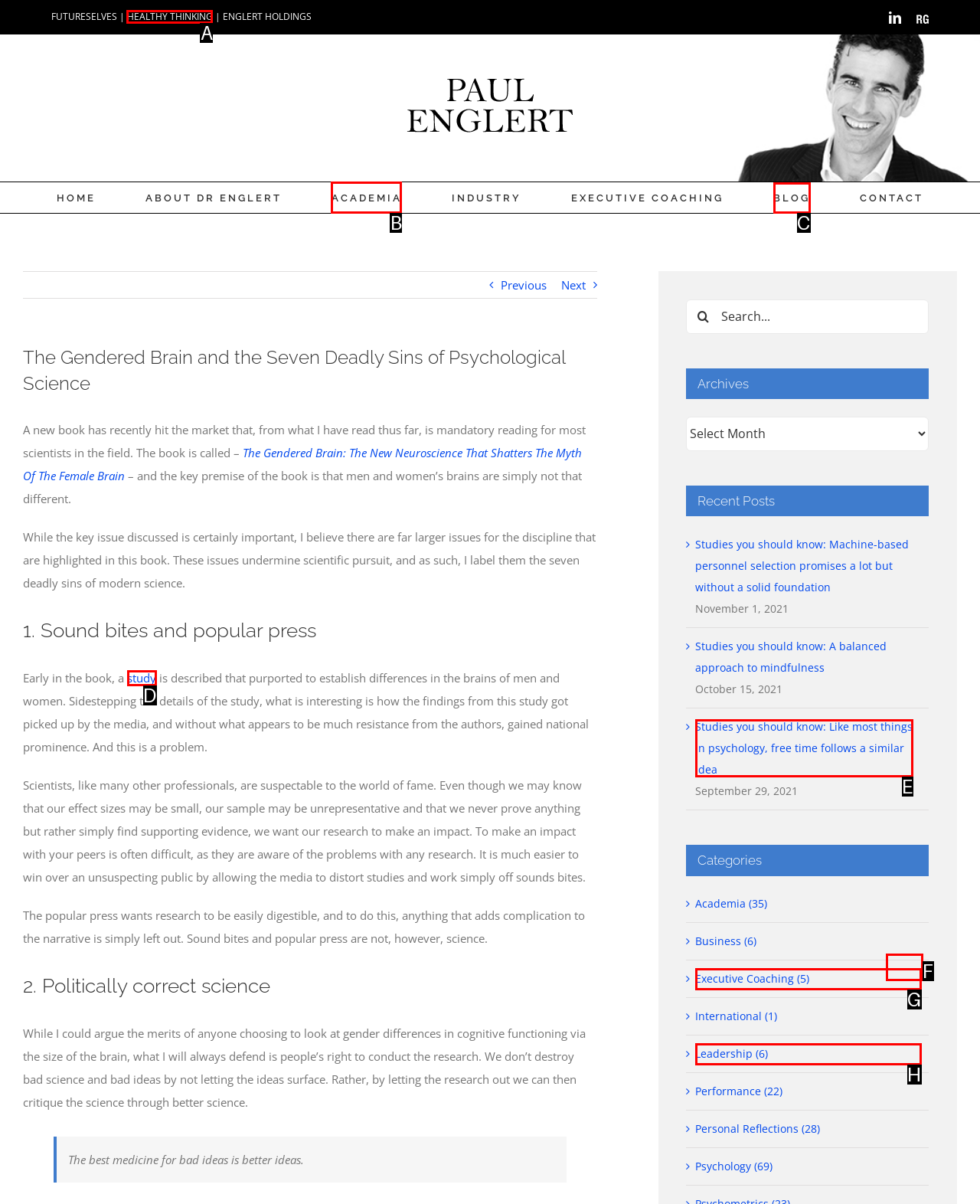Which option should you click on to fulfill this task: Go to the 'ACADEMIA' page? Answer with the letter of the correct choice.

B